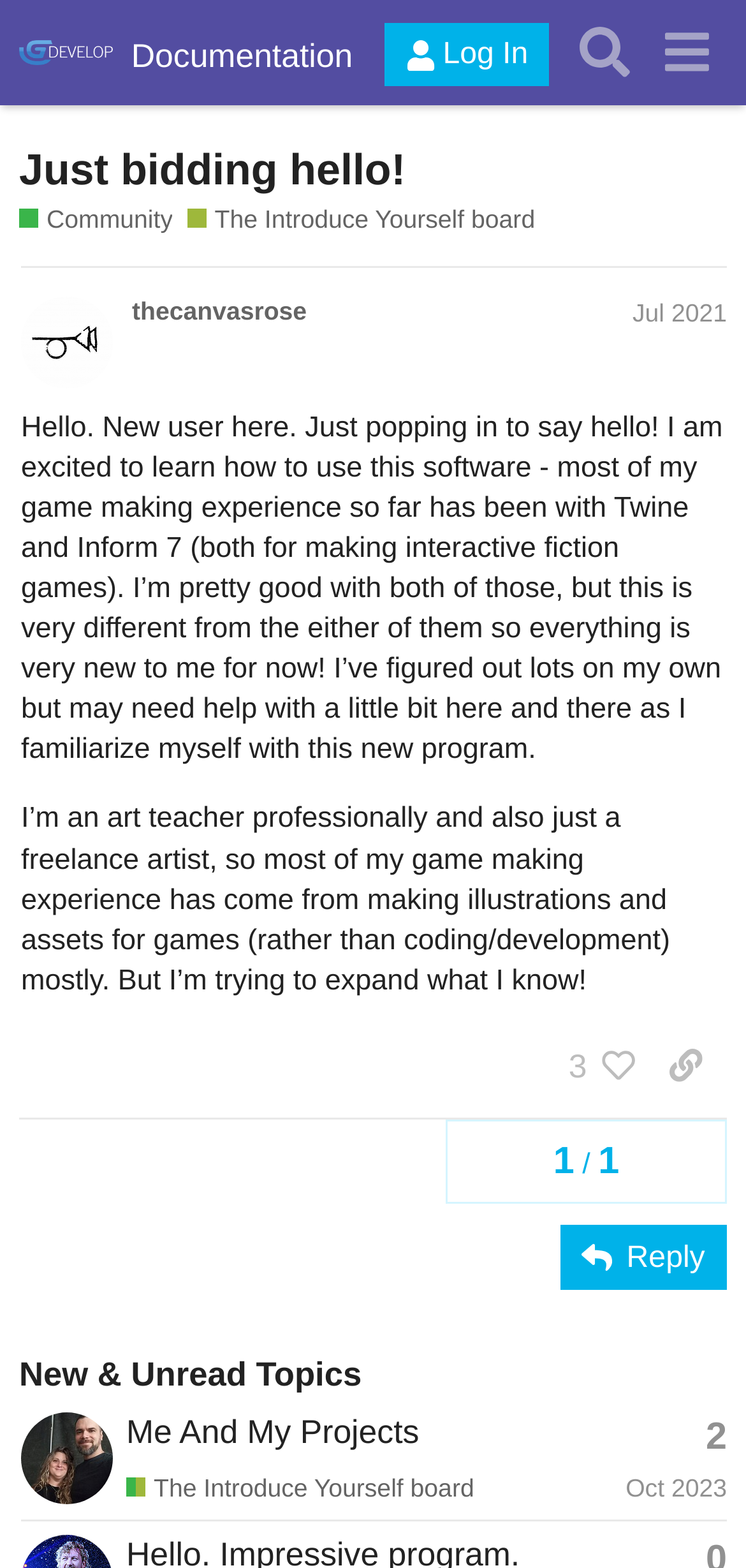Identify the bounding box coordinates for the UI element described as: "Just bidding hello!".

[0.026, 0.092, 0.544, 0.123]